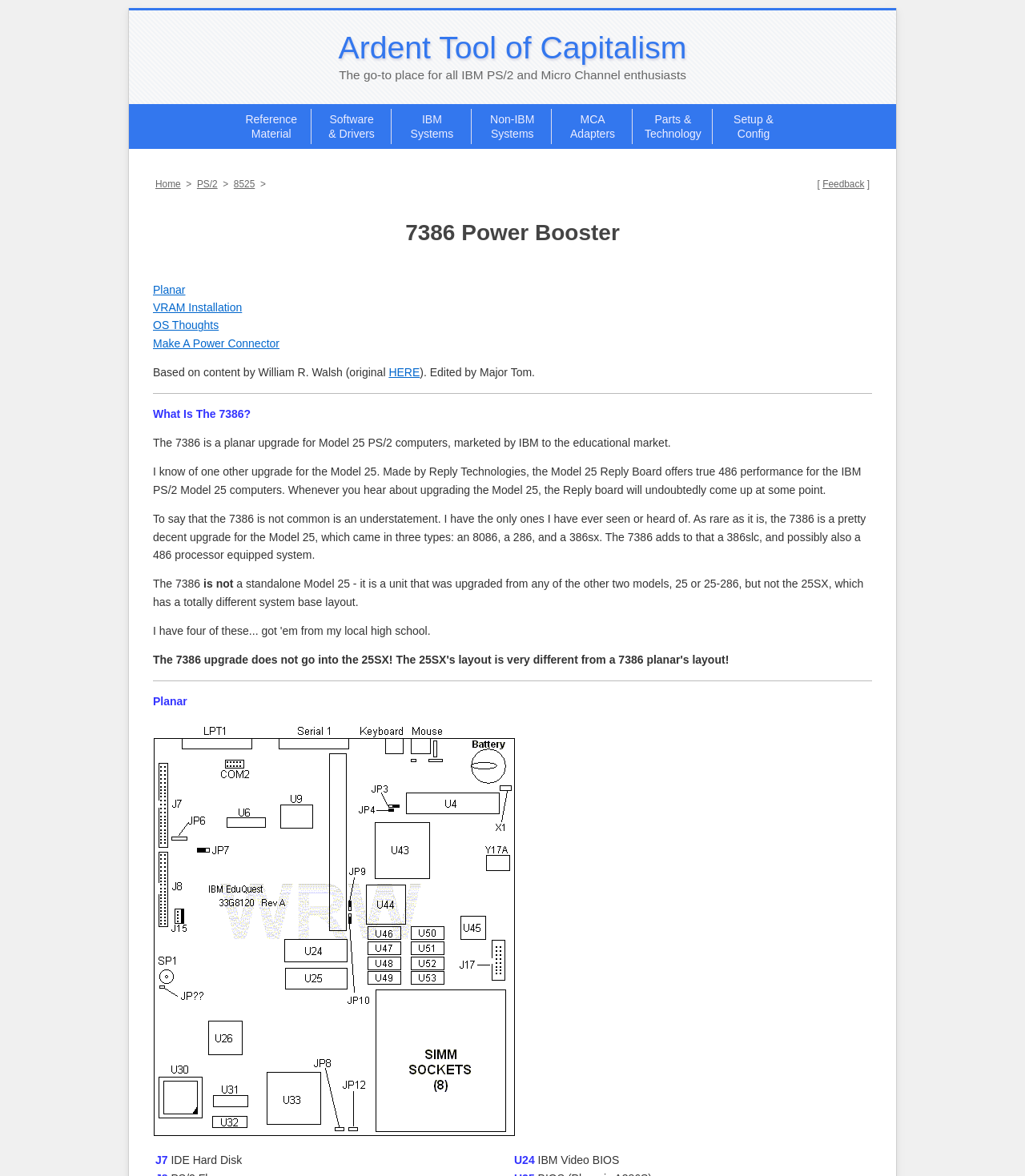Provide the bounding box coordinates of the HTML element this sentence describes: "Planar".

[0.149, 0.241, 0.181, 0.252]